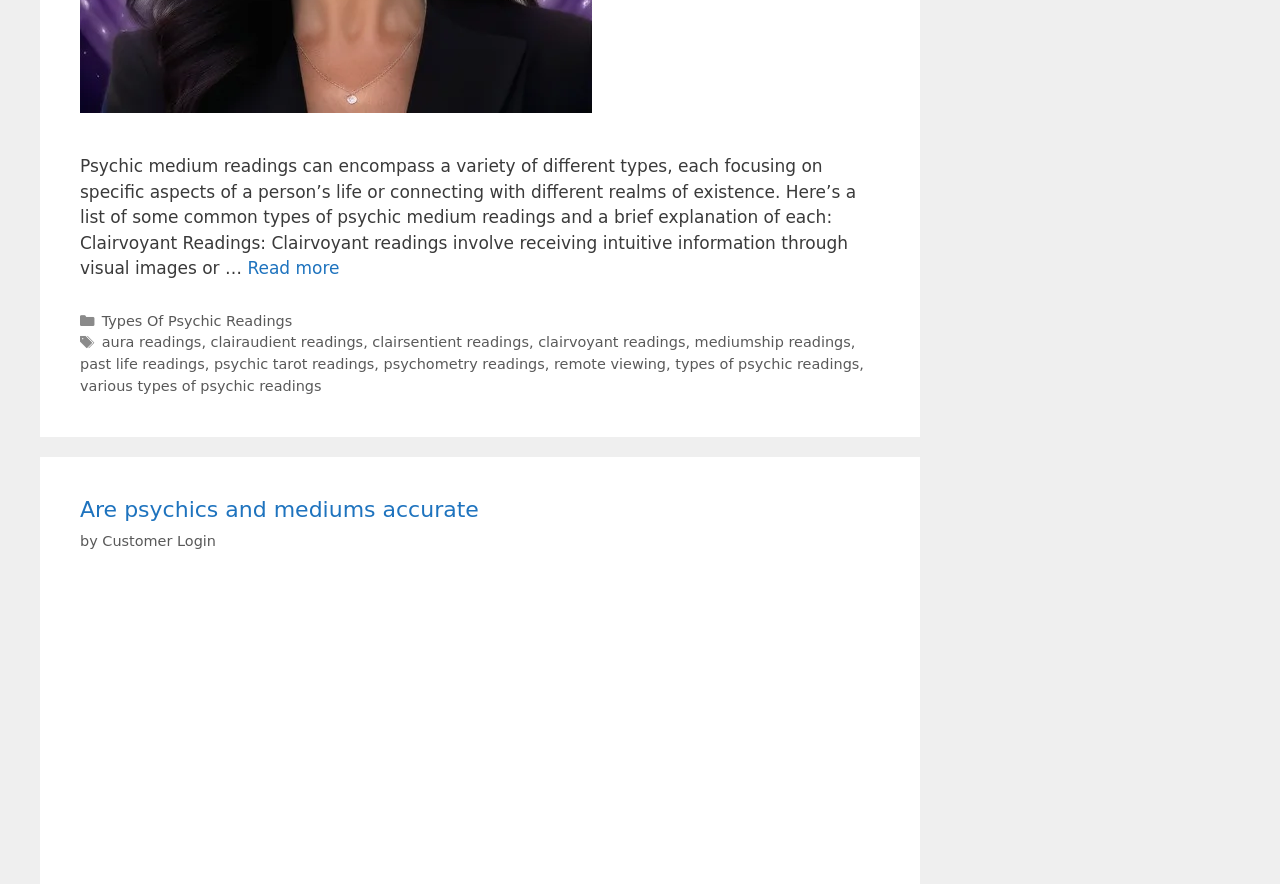Please specify the bounding box coordinates of the clickable region to carry out the following instruction: "Explore types of psychic readings". The coordinates should be four float numbers between 0 and 1, in the format [left, top, right, bottom].

[0.528, 0.403, 0.671, 0.421]